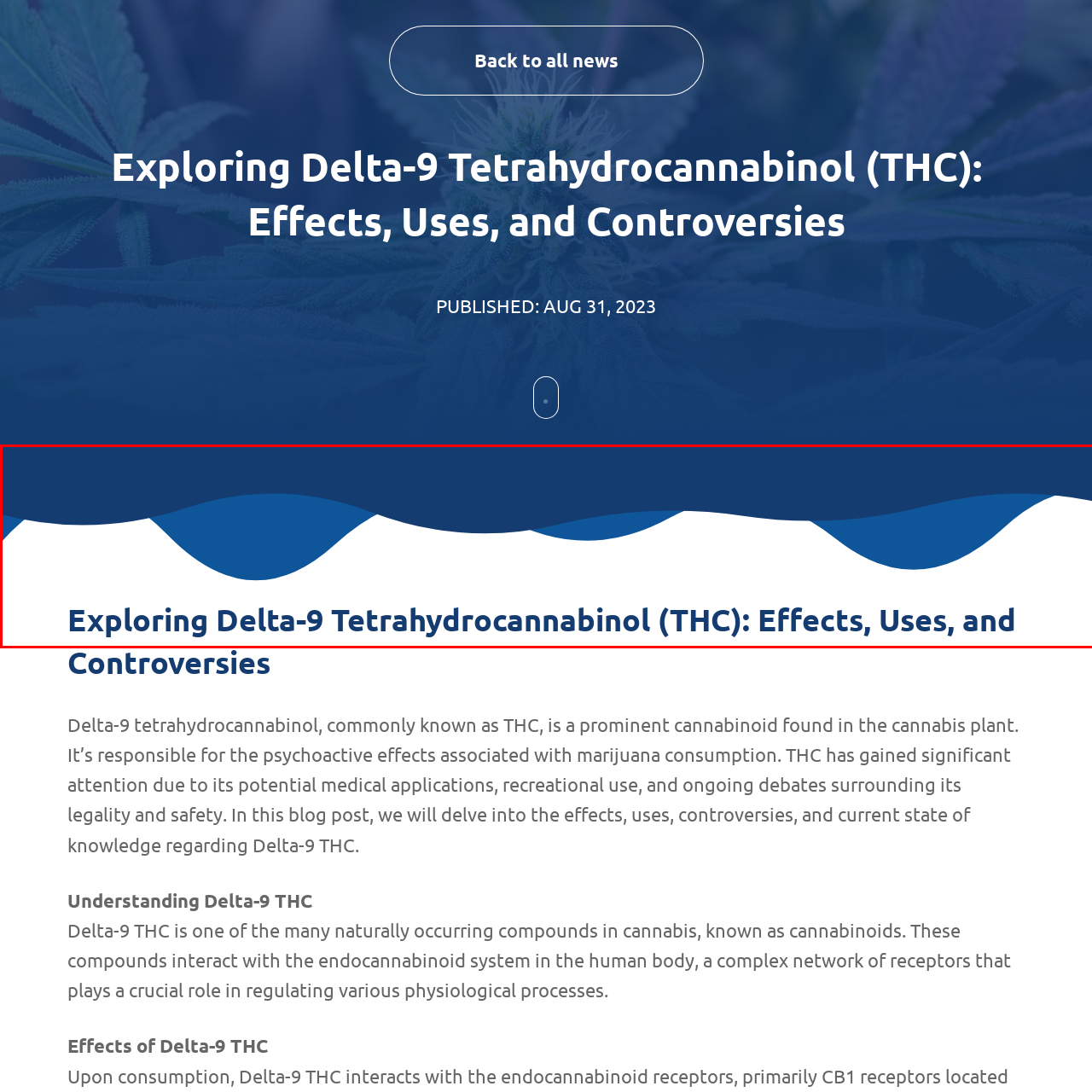Look closely at the image surrounded by the red box, What do the layered blue waves symbolize? Give your answer as a single word or phrase.

Fluidity of the topic